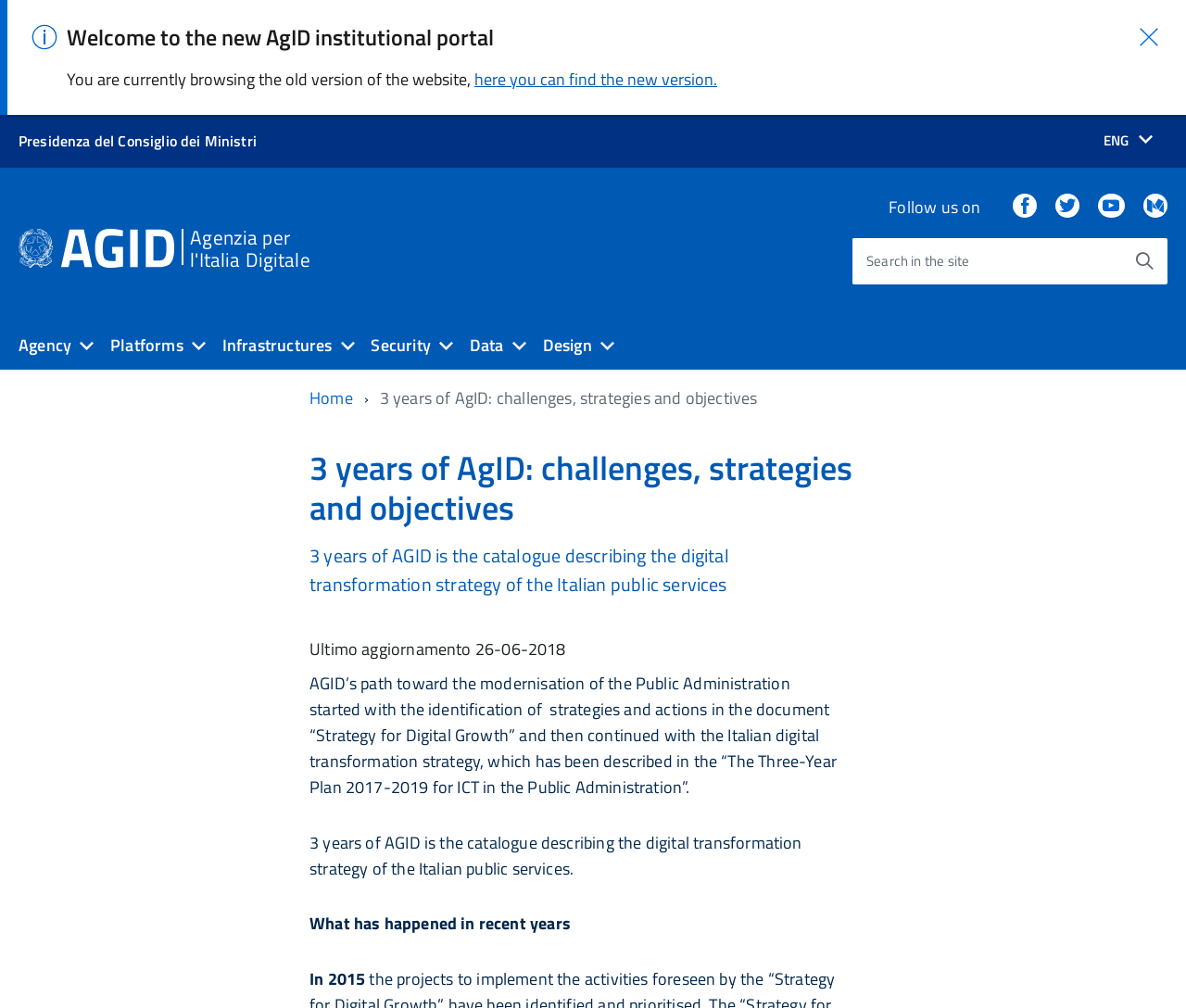What is the title or heading displayed on the webpage?

3 years of AgID: challenges, strategies and objectives